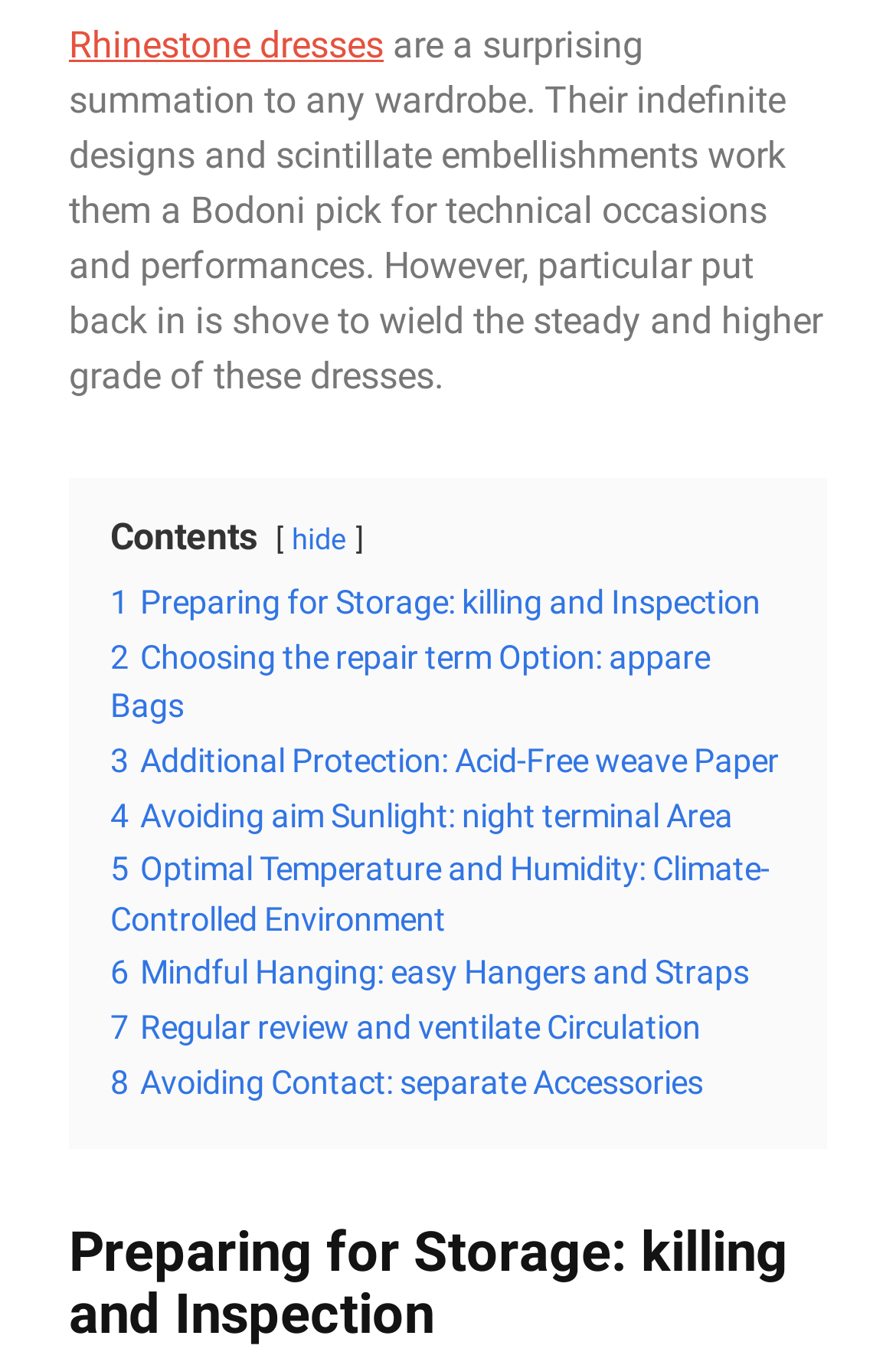Identify the bounding box coordinates of the clickable region necessary to fulfill the following instruction: "Click on 'Rhinestone dresses'". The bounding box coordinates should be four float numbers between 0 and 1, i.e., [left, top, right, bottom].

[0.077, 0.017, 0.428, 0.05]